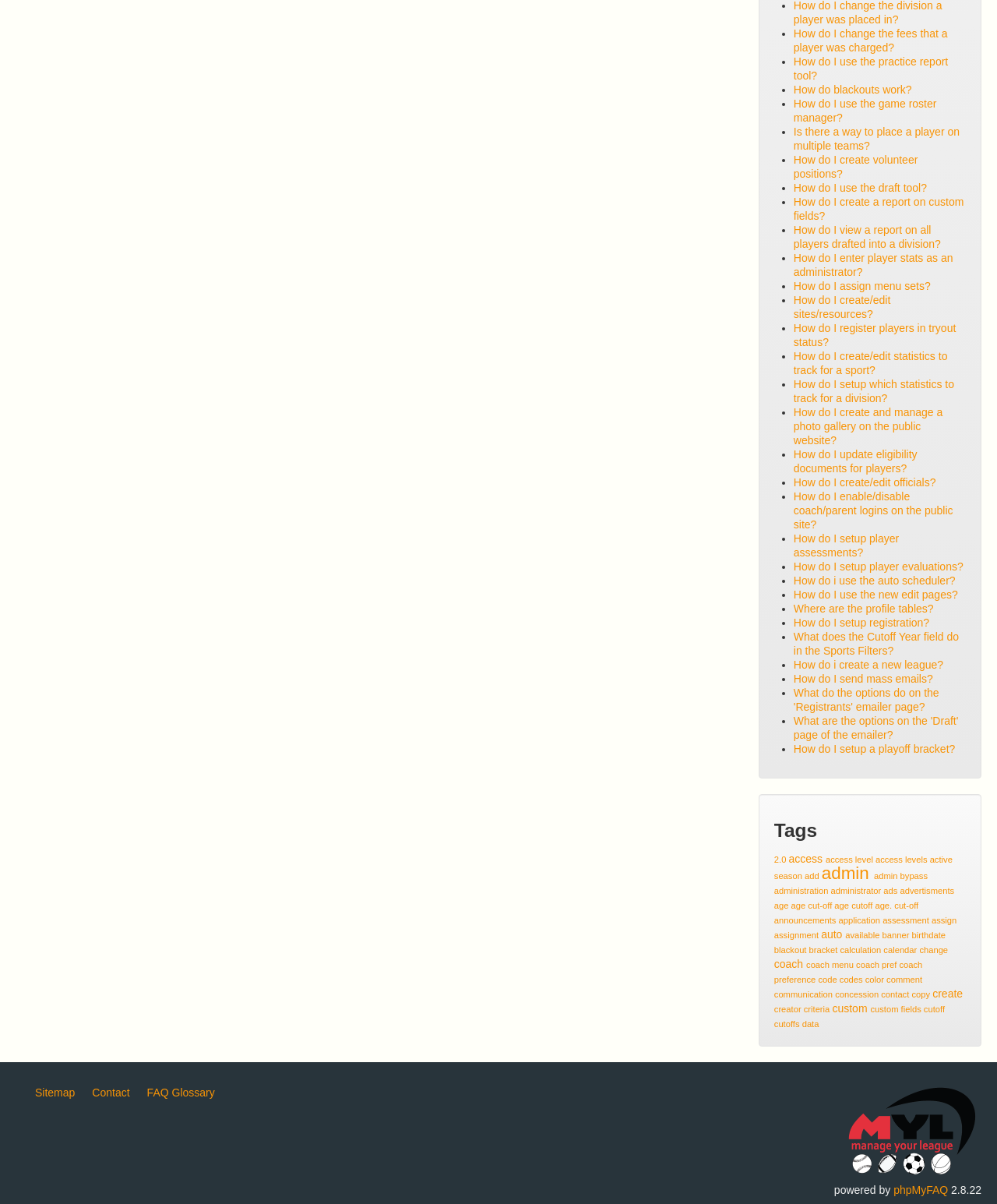What is the purpose of the practice report tool?
Please answer the question as detailed as possible.

Based on the webpage, the practice report tool is mentioned as a feature that can be used by administrators, suggesting that it is a tool for tracking player statistics and performance during practice sessions.